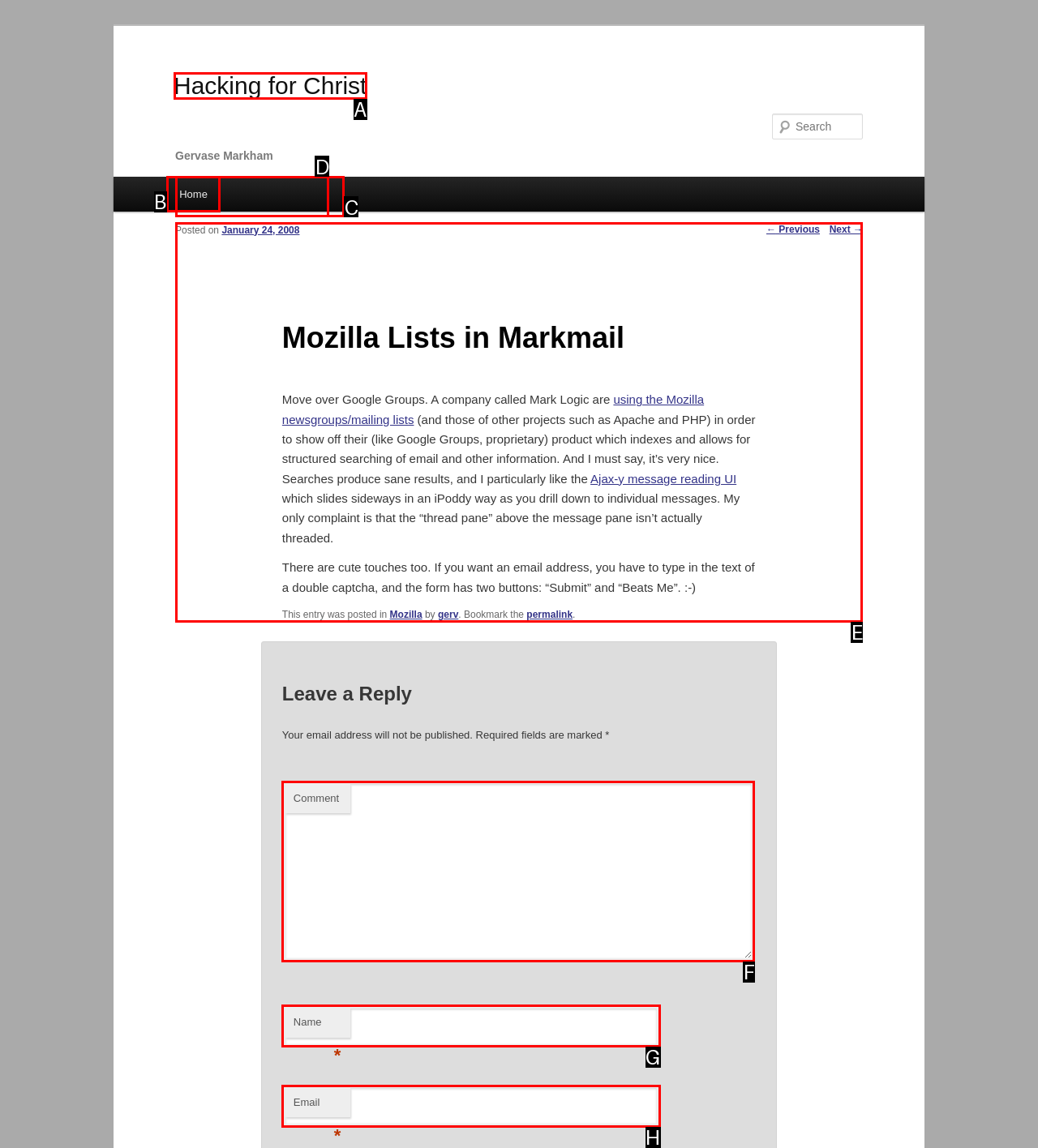Which HTML element should be clicked to perform the following task: Read the article
Reply with the letter of the appropriate option.

E